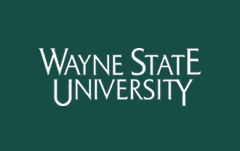What is the font color of the university's name?
Analyze the screenshot and provide a detailed answer to the question.

The university's name is depicted in an elegant, white font, which provides a clear contrast to the deep green background.